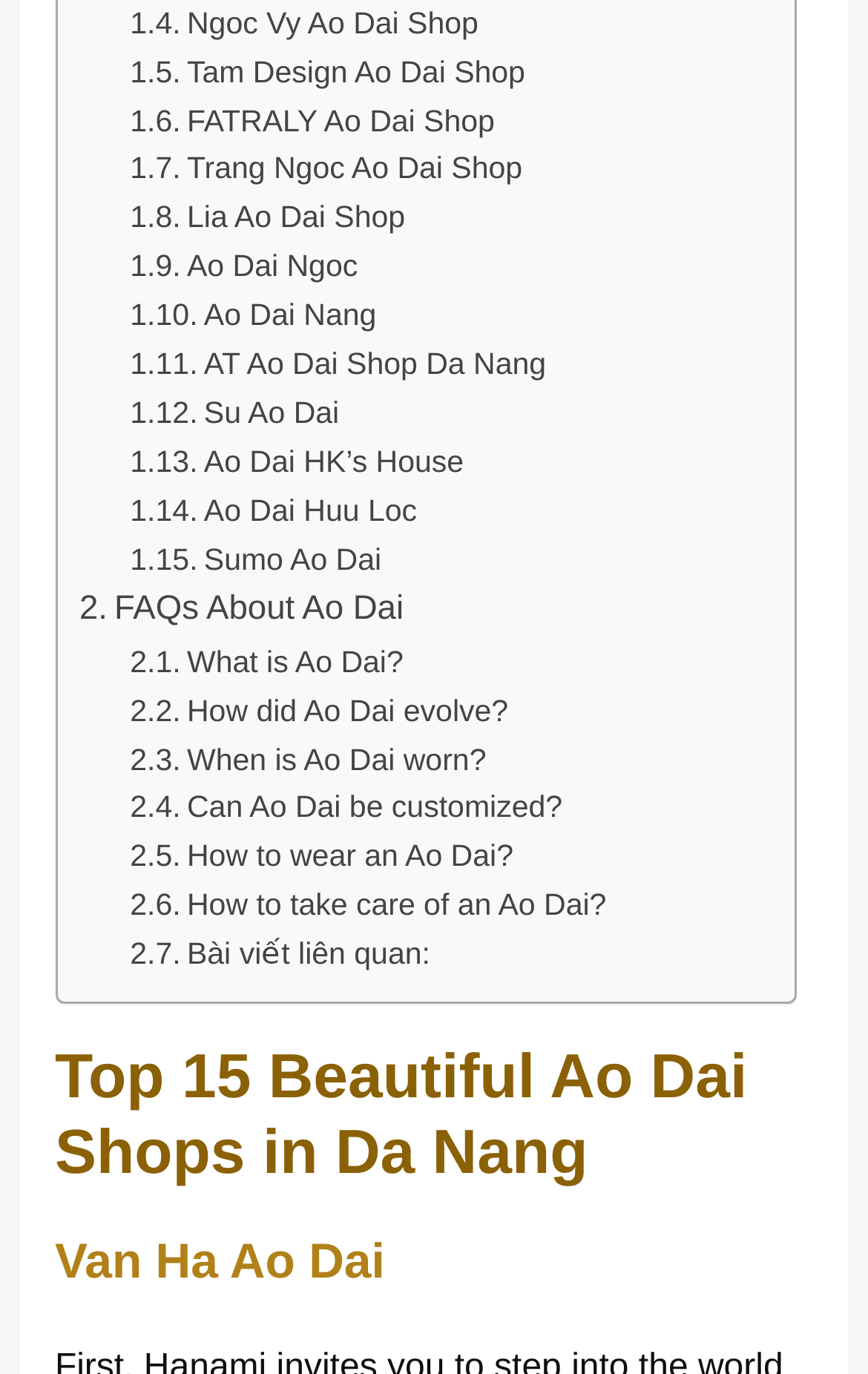Please find the bounding box coordinates of the element that needs to be clicked to perform the following instruction: "Learn about FAQs About Ao Dai". The bounding box coordinates should be four float numbers between 0 and 1, represented as [left, top, right, bottom].

[0.091, 0.425, 0.465, 0.465]